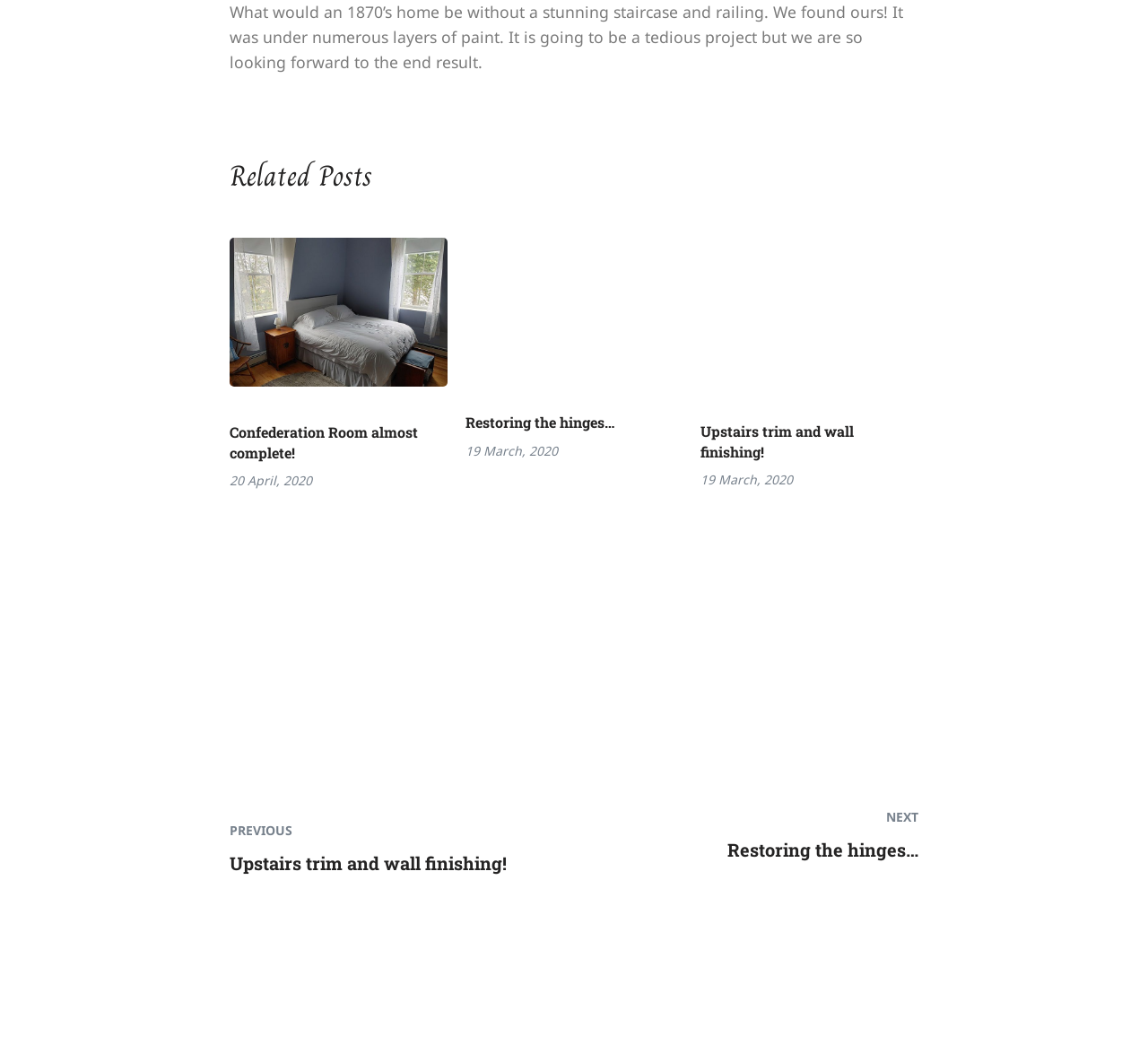Respond with a single word or phrase to the following question:
How many related posts are shown?

5